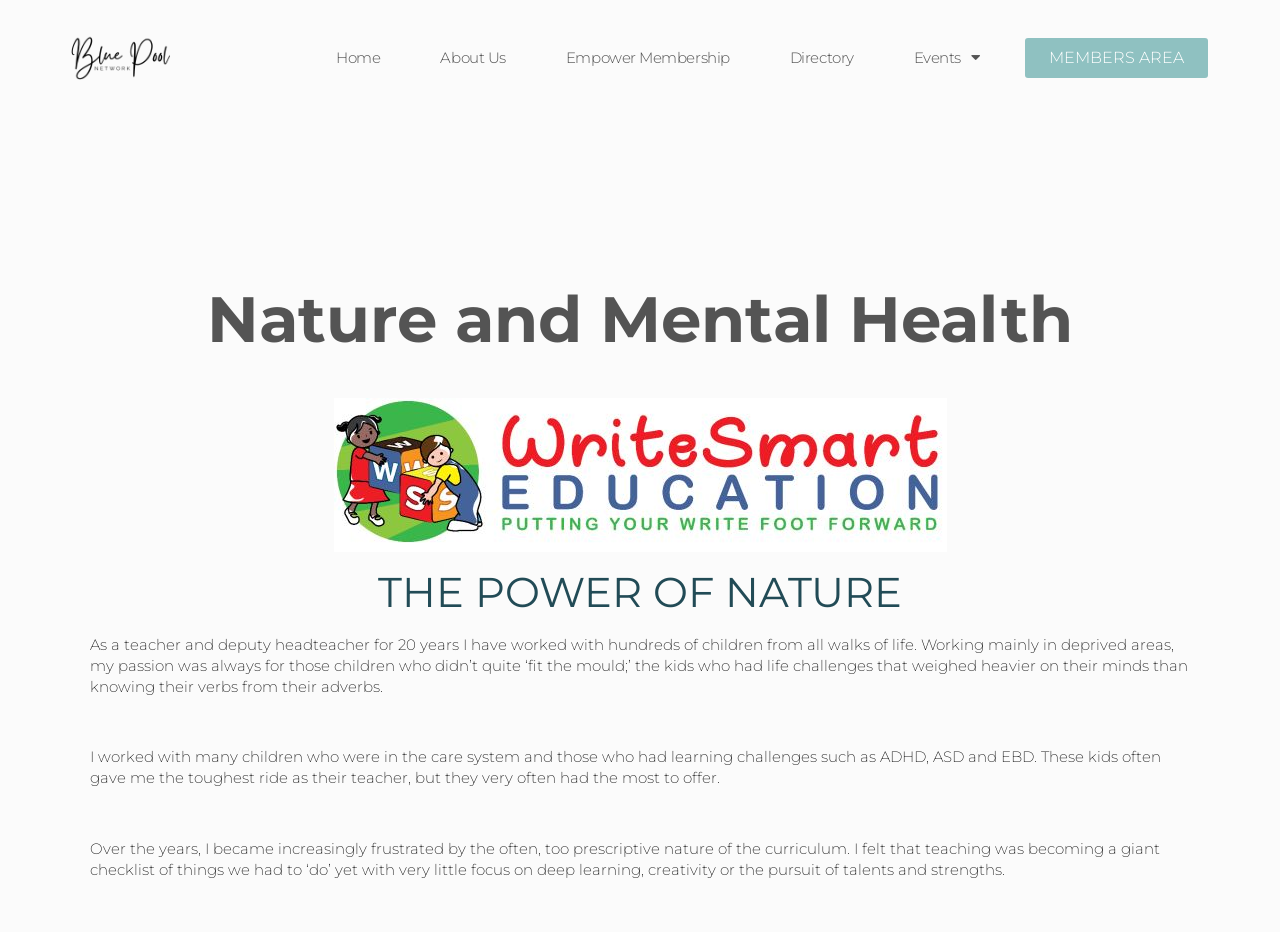Predict the bounding box of the UI element that fits this description: "Events".

[0.706, 0.045, 0.773, 0.079]